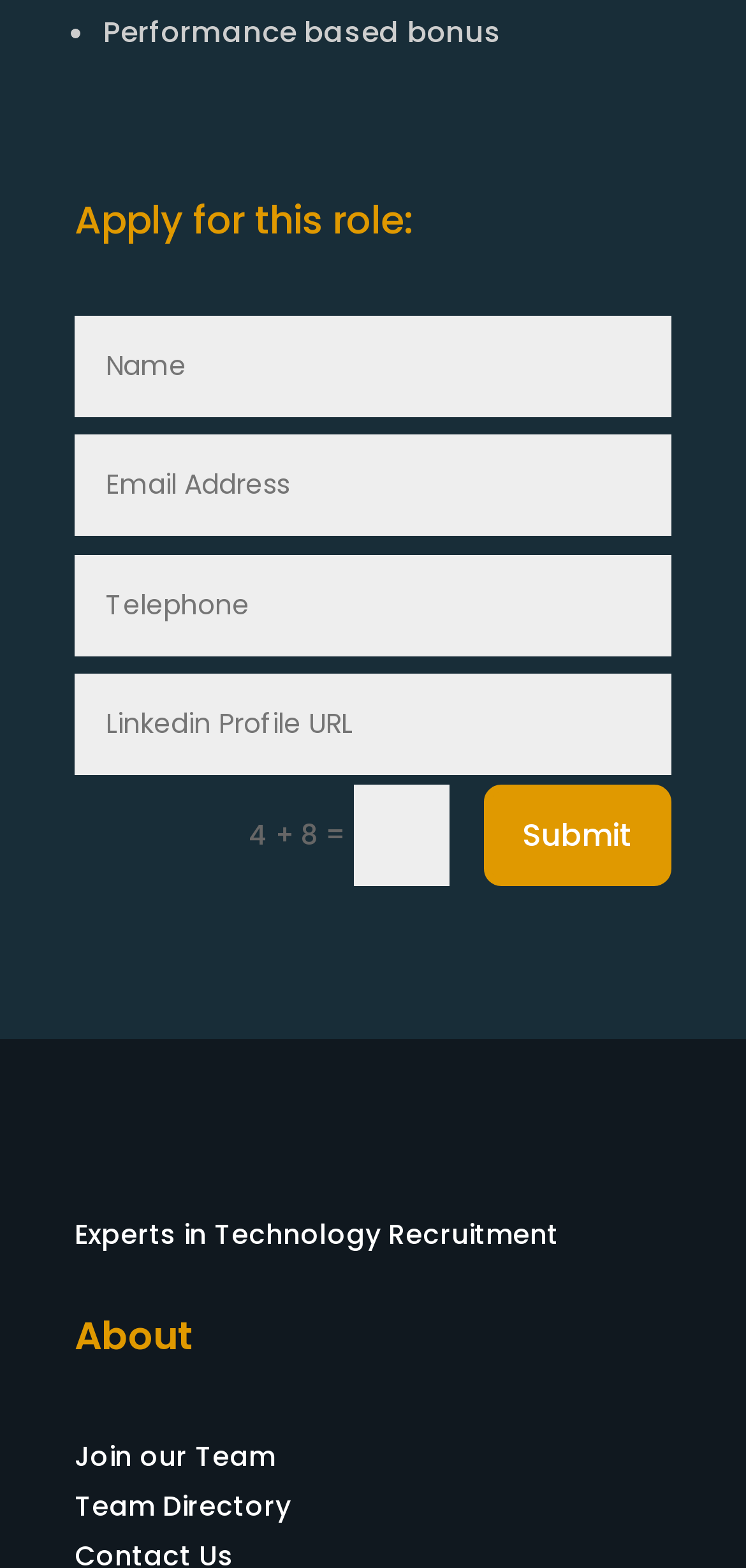Please mark the clickable region by giving the bounding box coordinates needed to complete this instruction: "Click to learn more about the company".

[0.1, 0.917, 0.369, 0.941]